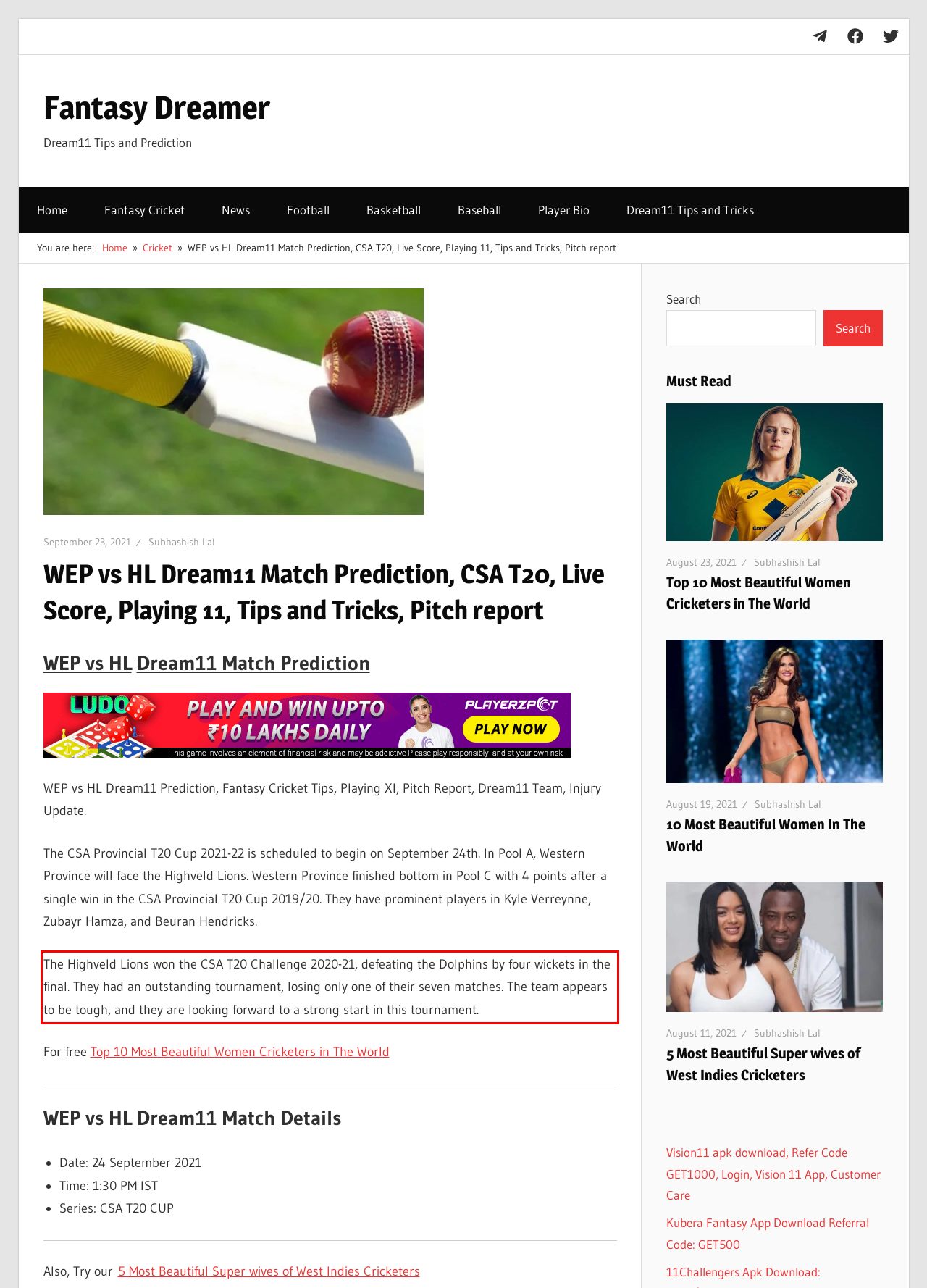Your task is to recognize and extract the text content from the UI element enclosed in the red bounding box on the webpage screenshot.

The Highveld Lions won the CSA T20 Challenge 2020-21, defeating the Dolphins by four wickets in the final. They had an outstanding tournament, losing only one of their seven matches. The team appears to be tough, and they are looking forward to a strong start in this tournament.